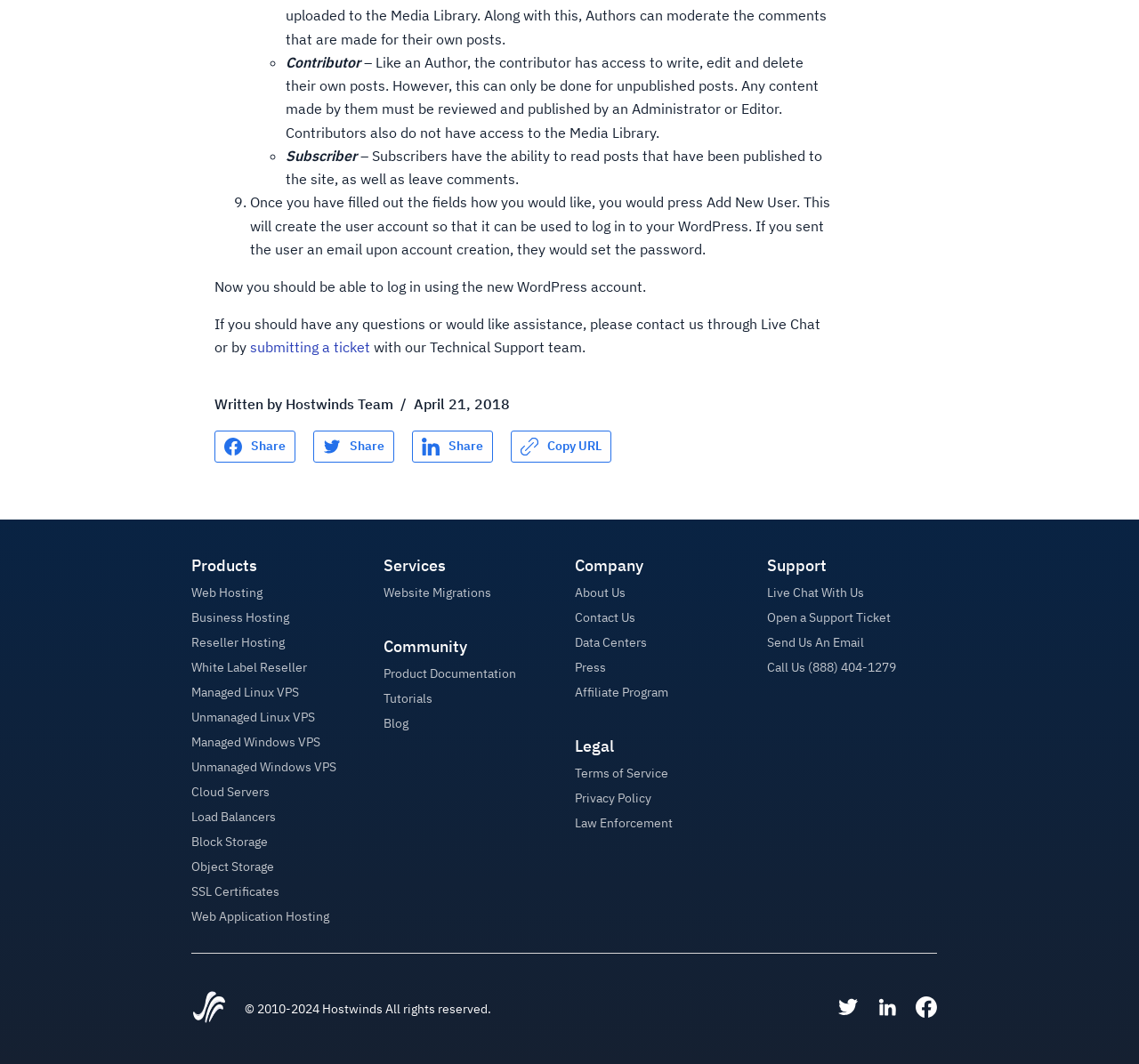What is the role of a contributor?
Analyze the screenshot and provide a detailed answer to the question.

Based on the webpage, a contributor has access to write, edit, and delete their own posts, but only for unpublished posts. They need an Administrator or Editor to review and publish their content, and they do not have access to the Media Library.